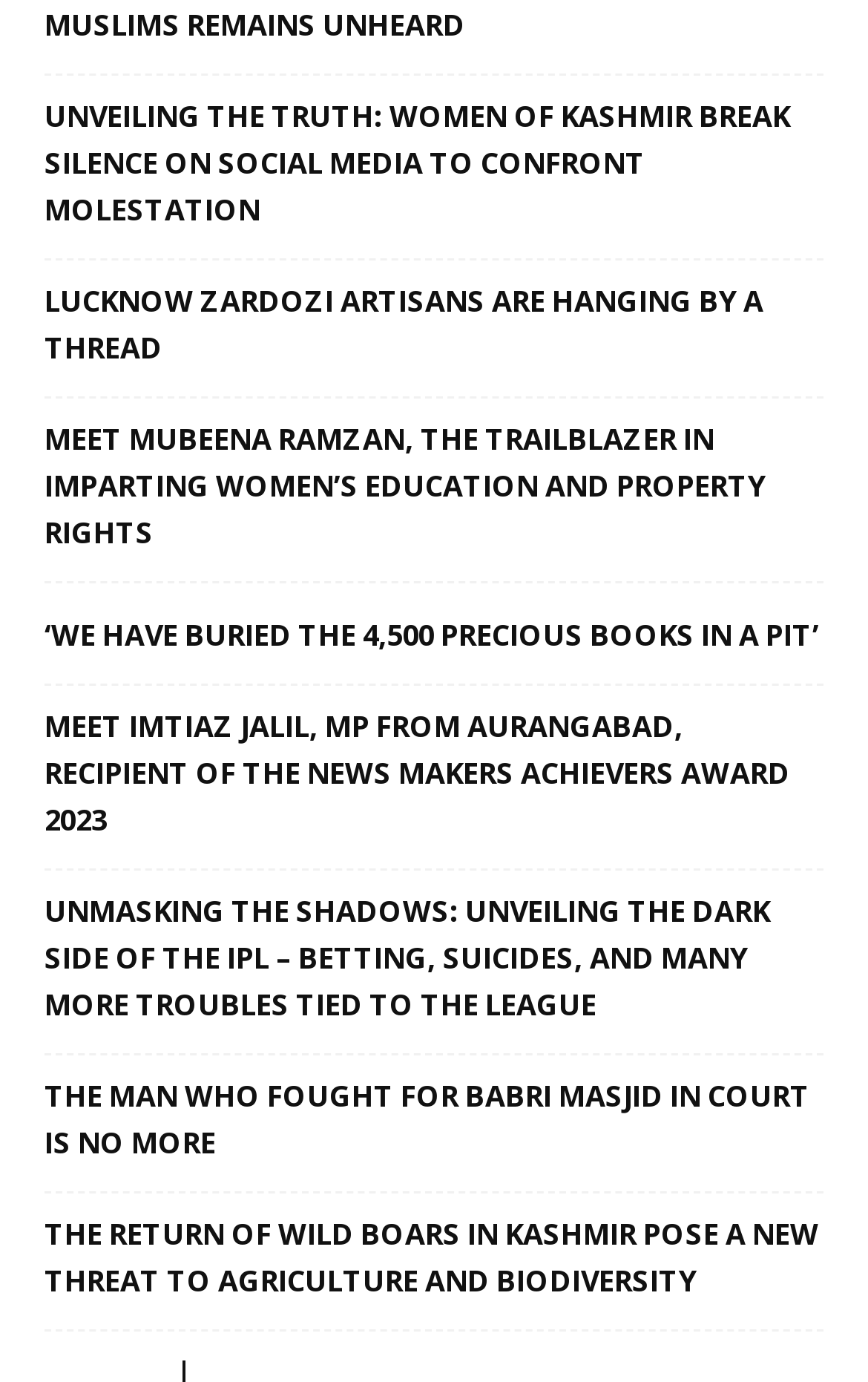Give a short answer to this question using one word or a phrase:
Is there an article about education on the webpage?

Yes